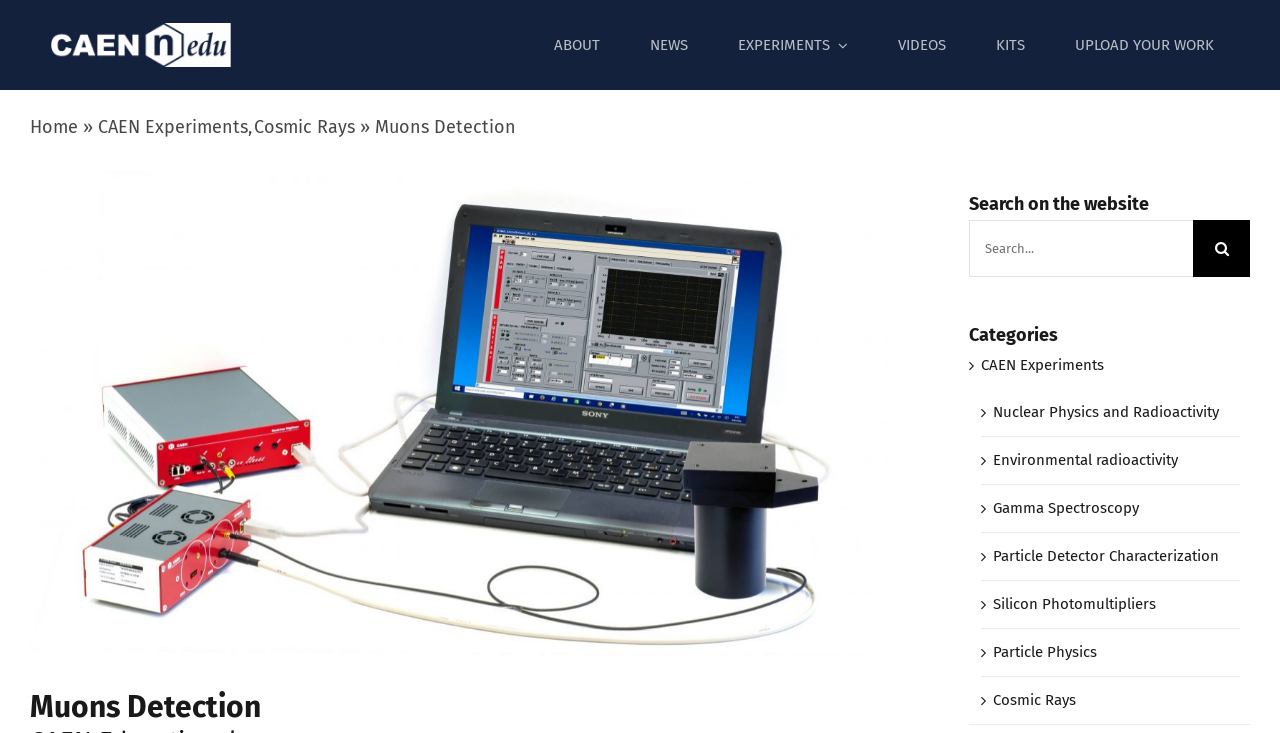How many categories are listed on the webpage?
Please provide a detailed and comprehensive answer to the question.

I counted the number of categories listed on the webpage, which are 'CAEN Experiments', 'Nuclear Physics and Radioactivity', 'Environmental radioactivity', 'Gamma Spectroscopy', 'Particle Detector Characterization', 'Silicon Photomultipliers', and 'Particle Physics', totaling 7 categories.